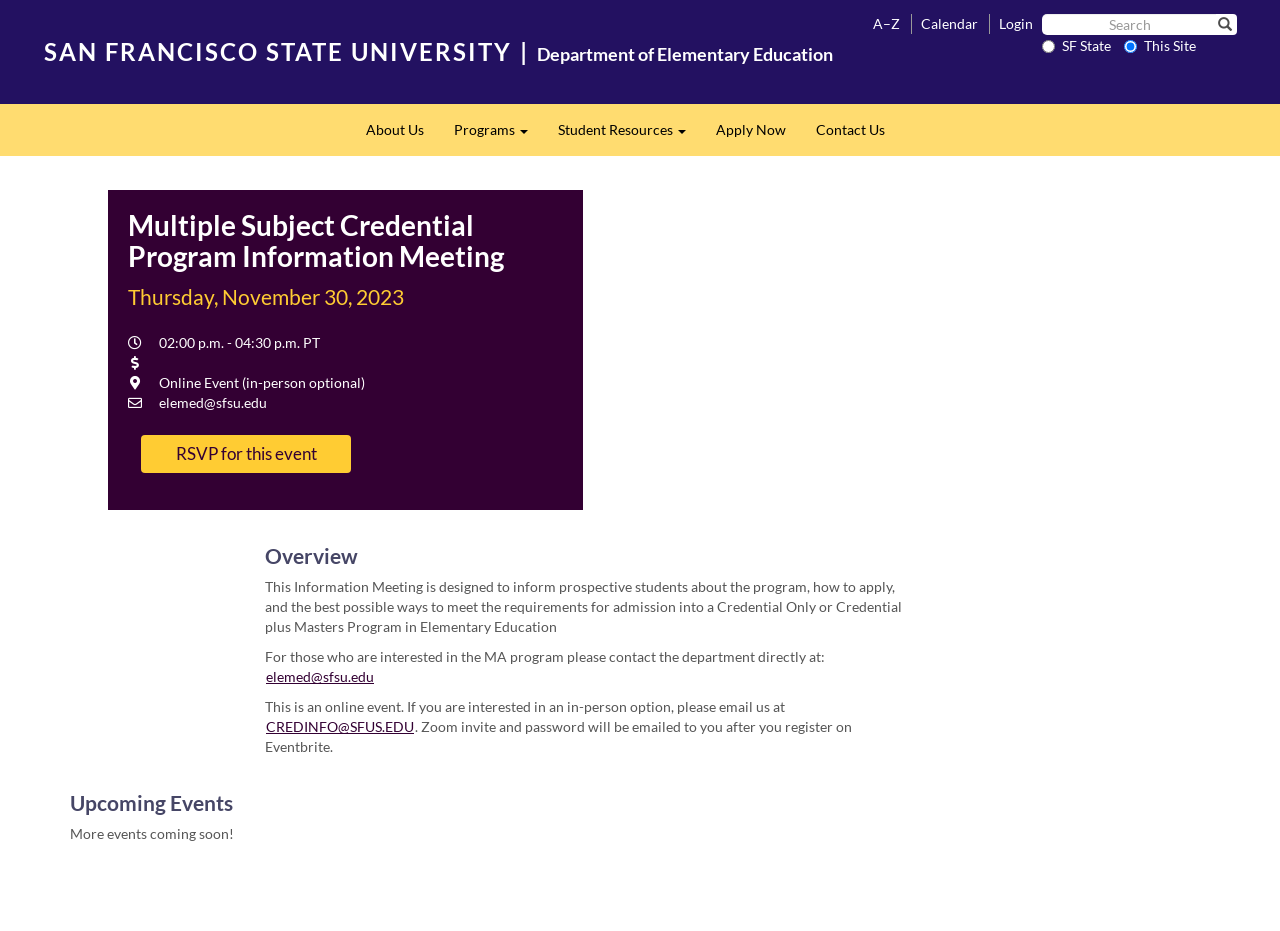Please identify the bounding box coordinates of the clickable area that will fulfill the following instruction: "Email for in-person option". The coordinates should be in the format of four float numbers between 0 and 1, i.e., [left, top, right, bottom].

[0.207, 0.769, 0.324, 0.79]